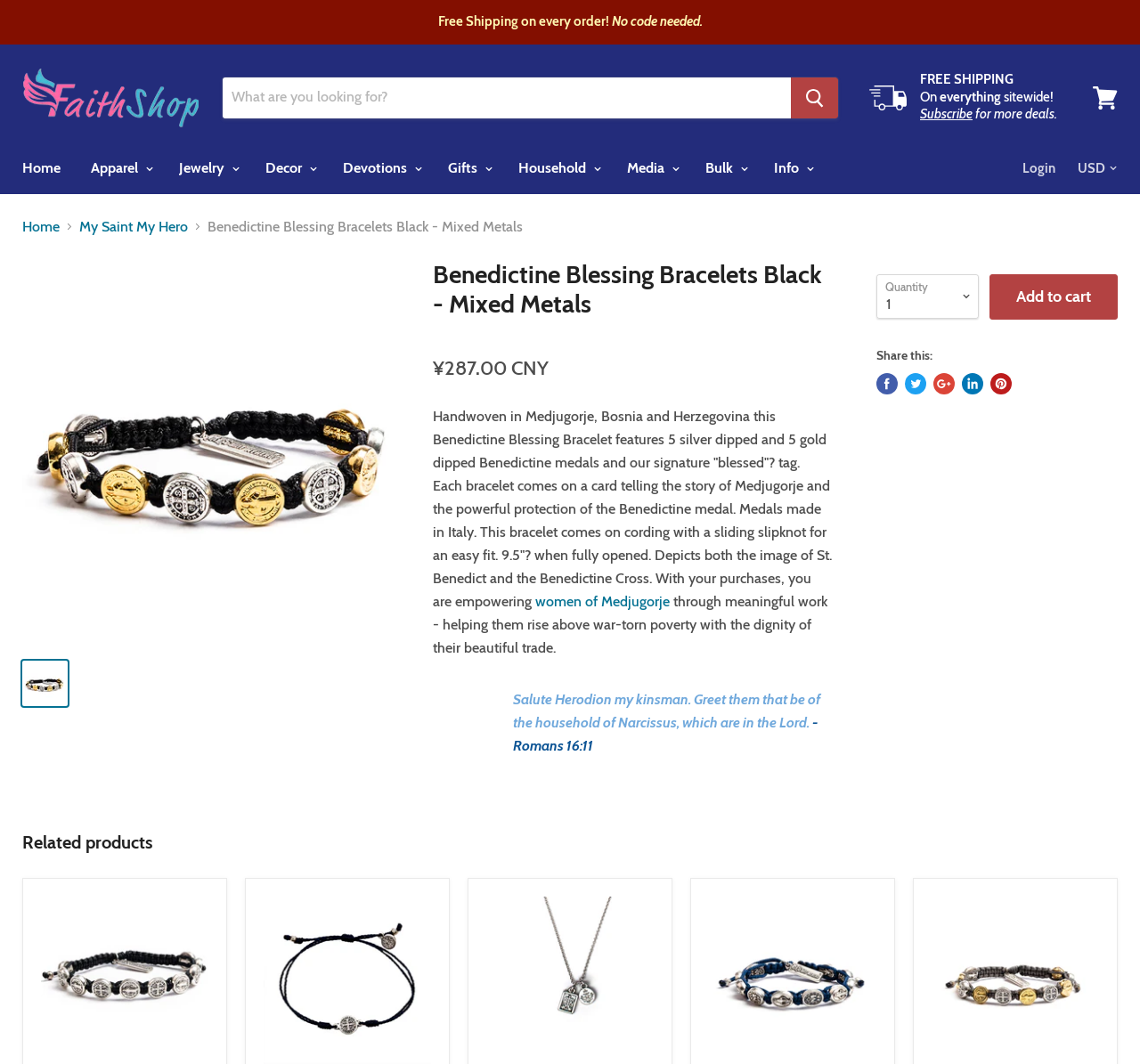Please identify the bounding box coordinates of the clickable region that I should interact with to perform the following instruction: "View cart". The coordinates should be expressed as four float numbers between 0 and 1, i.e., [left, top, right, bottom].

[0.951, 0.072, 0.988, 0.111]